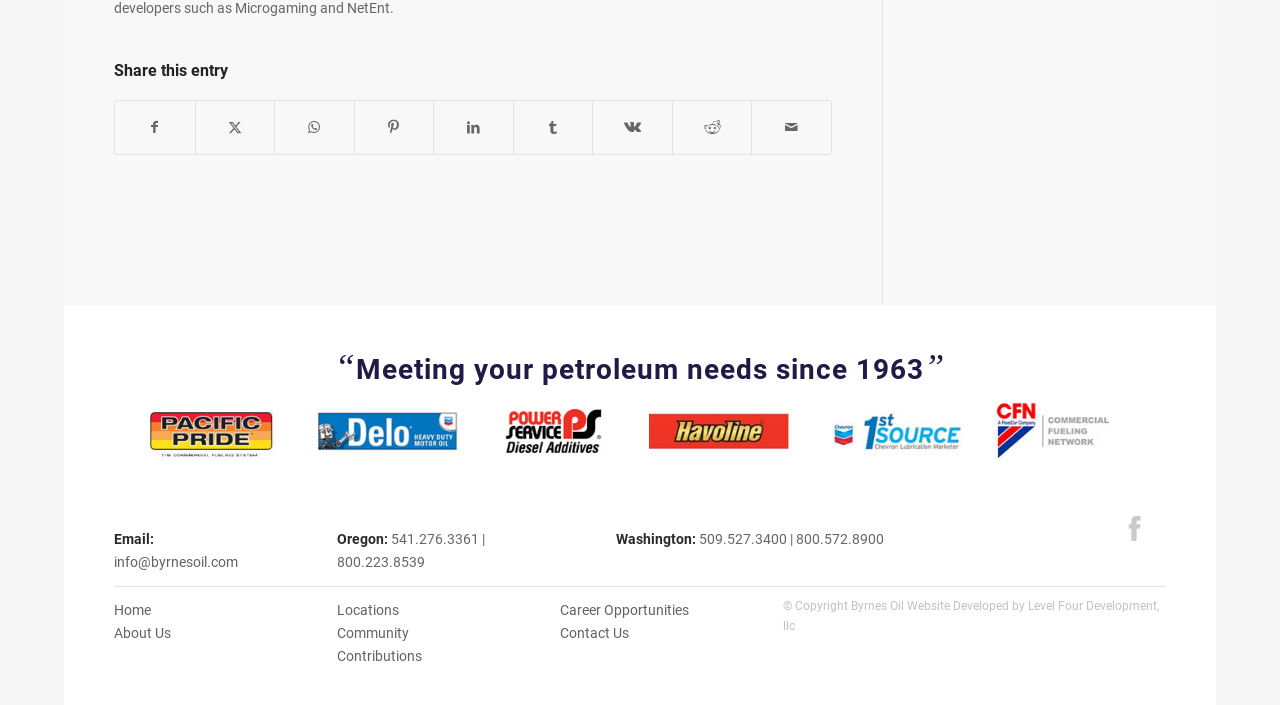Identify the bounding box coordinates of the area you need to click to perform the following instruction: "Share on Facebook".

[0.09, 0.143, 0.152, 0.218]